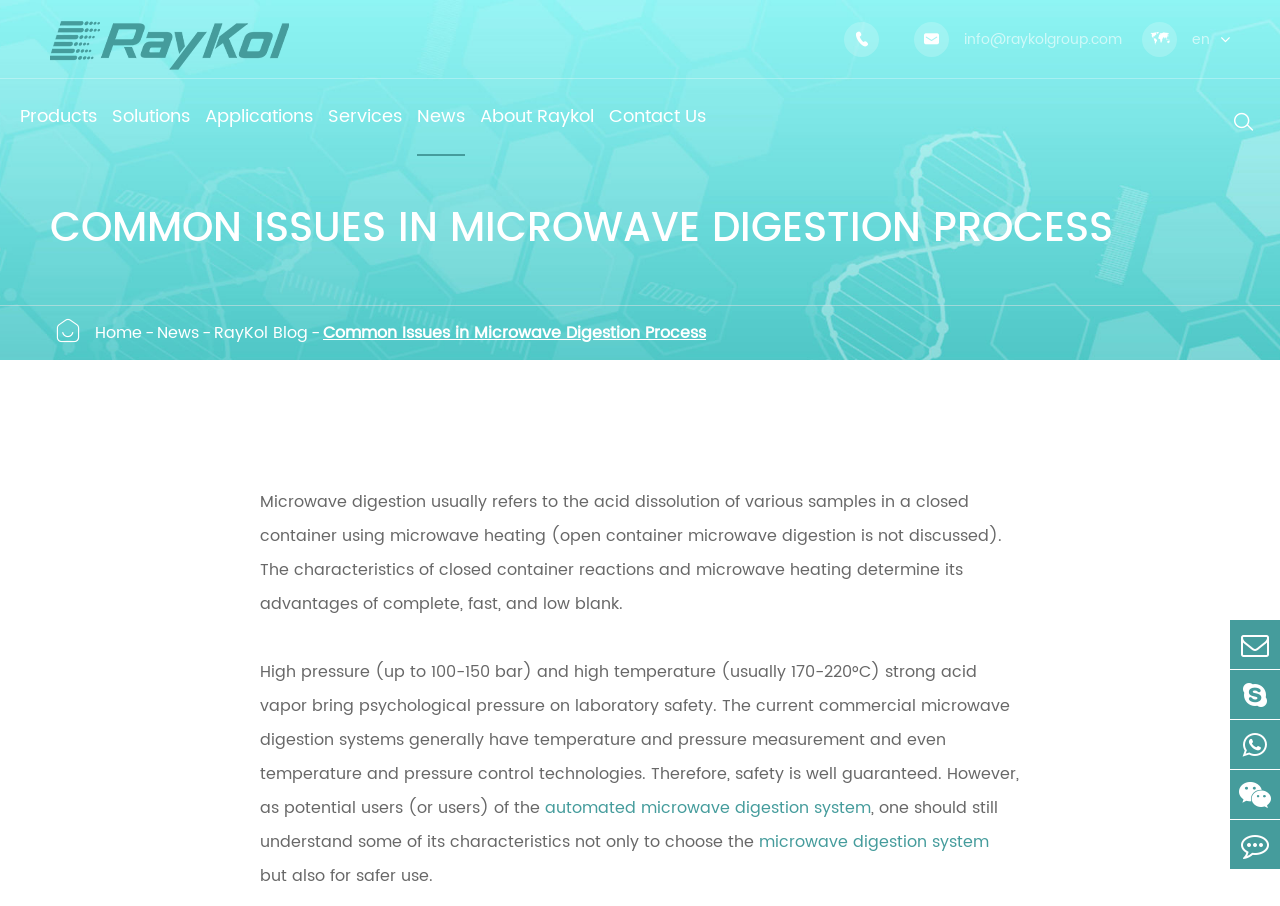Answer the following query concisely with a single word or phrase:
What is the last item in the 'Life-science Products' category?

Biological Products QC Solution